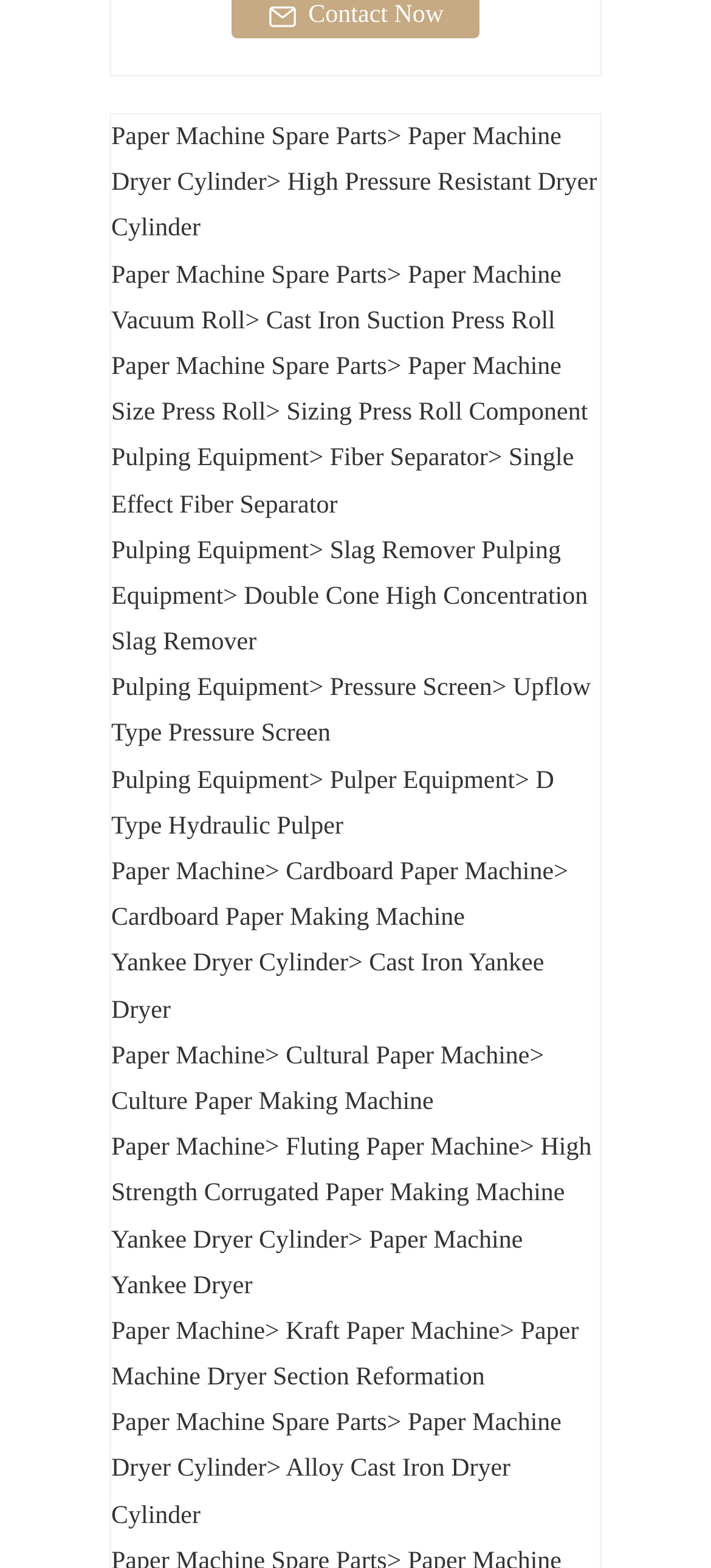Find the bounding box coordinates of the element you need to click on to perform this action: 'Learn about Yankee Dryer Cylinder'. The coordinates should be represented by four float values between 0 and 1, in the format [left, top, right, bottom].

[0.156, 0.606, 0.49, 0.624]